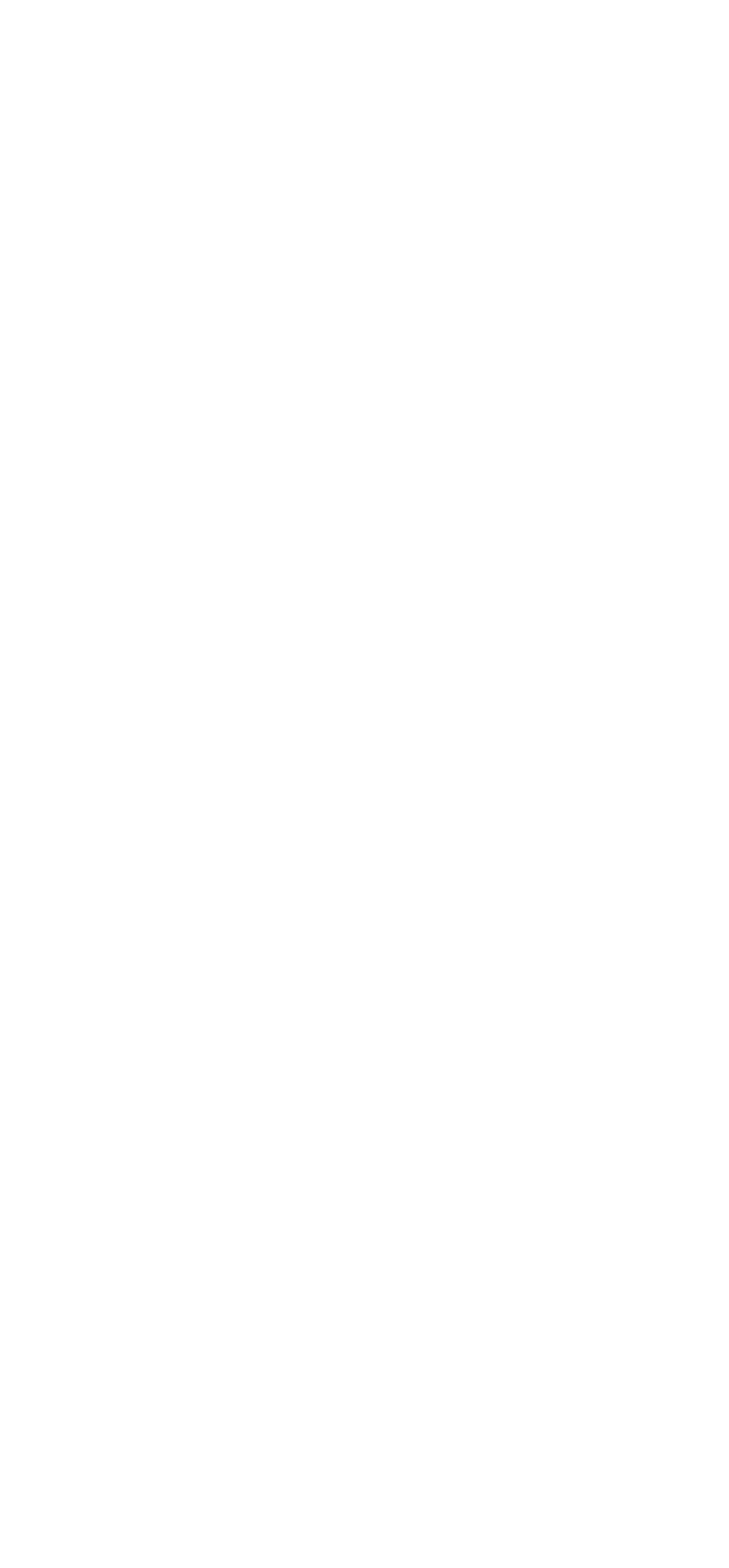Bounding box coordinates are specified in the format (top-left x, top-left y, bottom-right x, bottom-right y). All values are floating point numbers bounded between 0 and 1. Please provide the bounding box coordinate of the region this sentence describes: parent_node: Name name="comment[author]" placeholder="Name"

[0.051, 0.616, 0.949, 0.675]